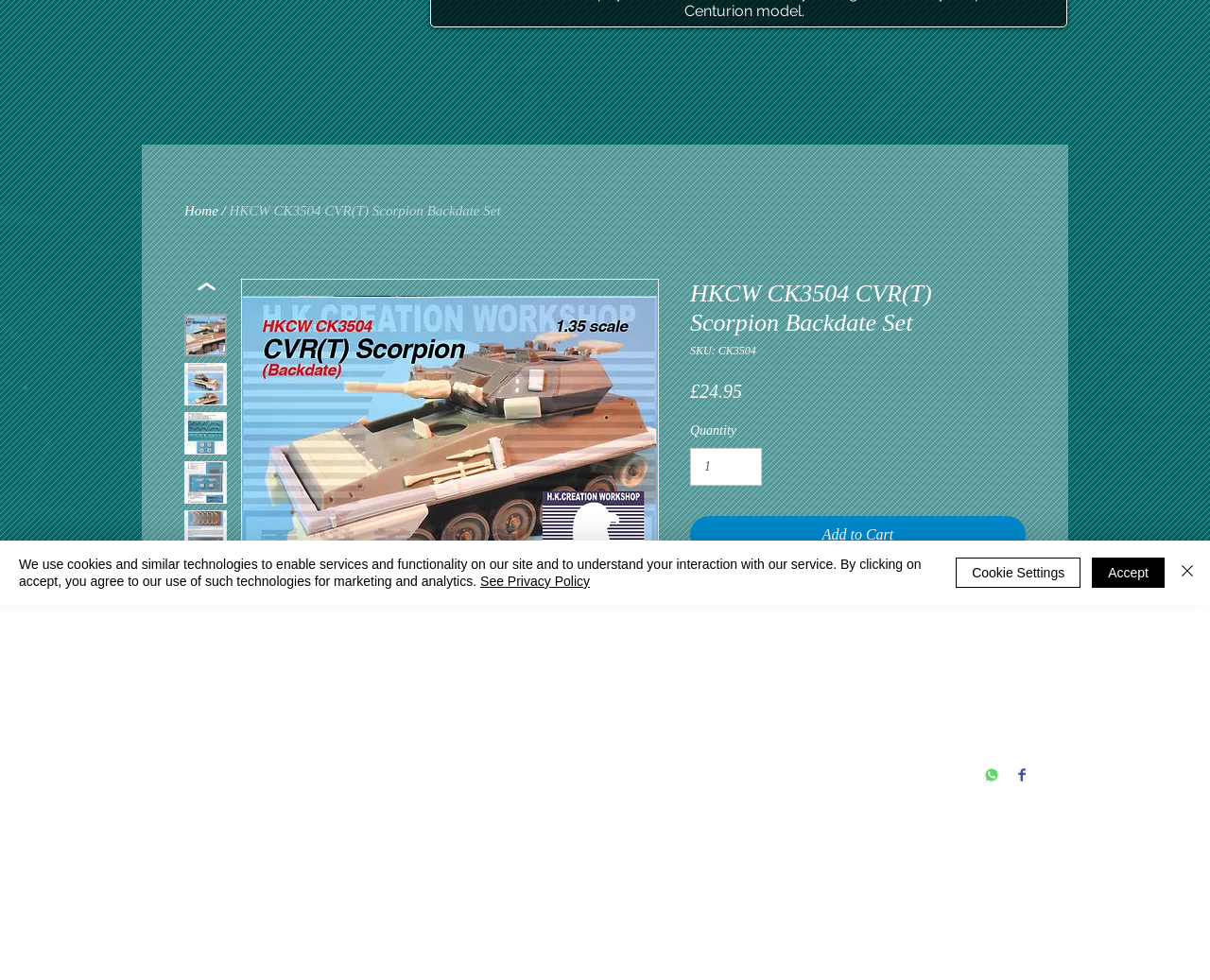Identify the bounding box of the UI component described as: "input value="1" aria-label="Quantity" value="1"".

[0.57, 0.457, 0.63, 0.496]